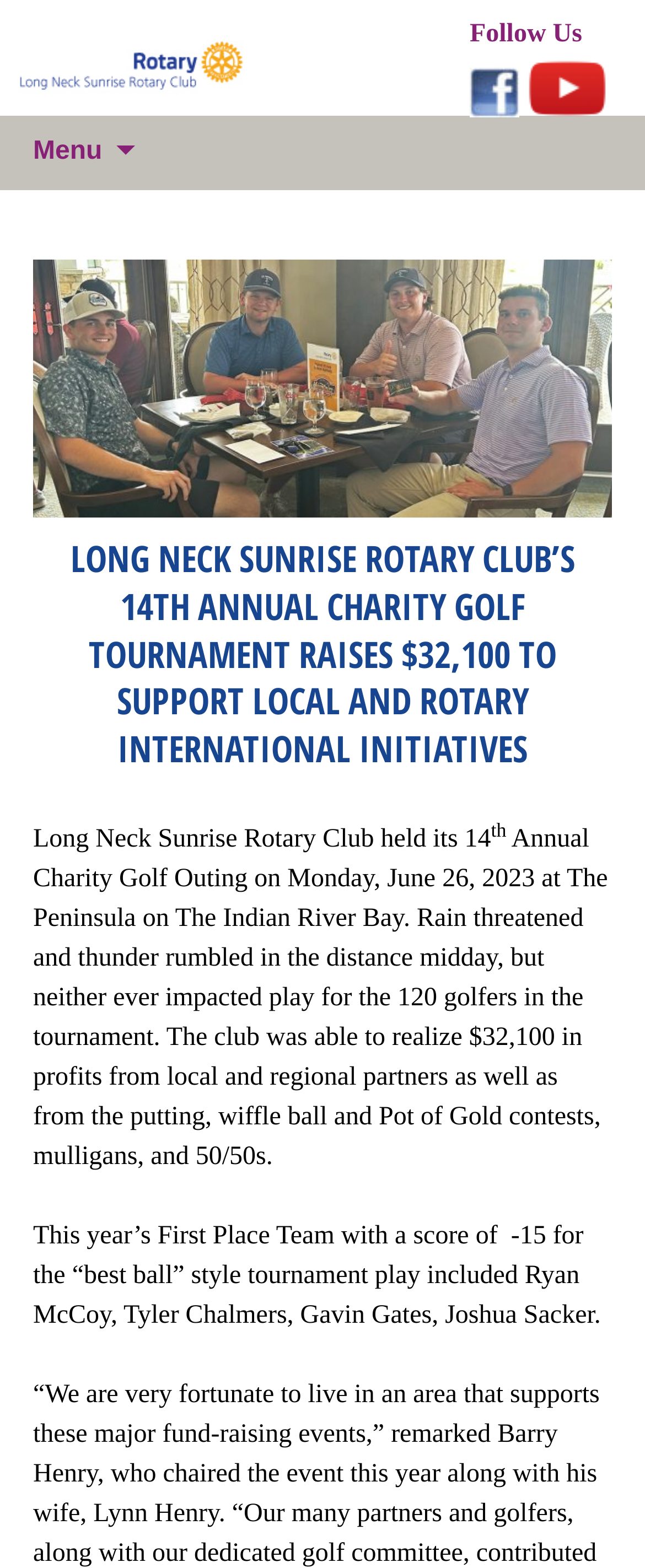Specify the bounding box coordinates (top-left x, top-left y, bottom-right x, bottom-right y) of the UI element in the screenshot that matches this description: title="Long Neck Sunrise Rotary Club"

[0.0, 0.02, 0.436, 0.104]